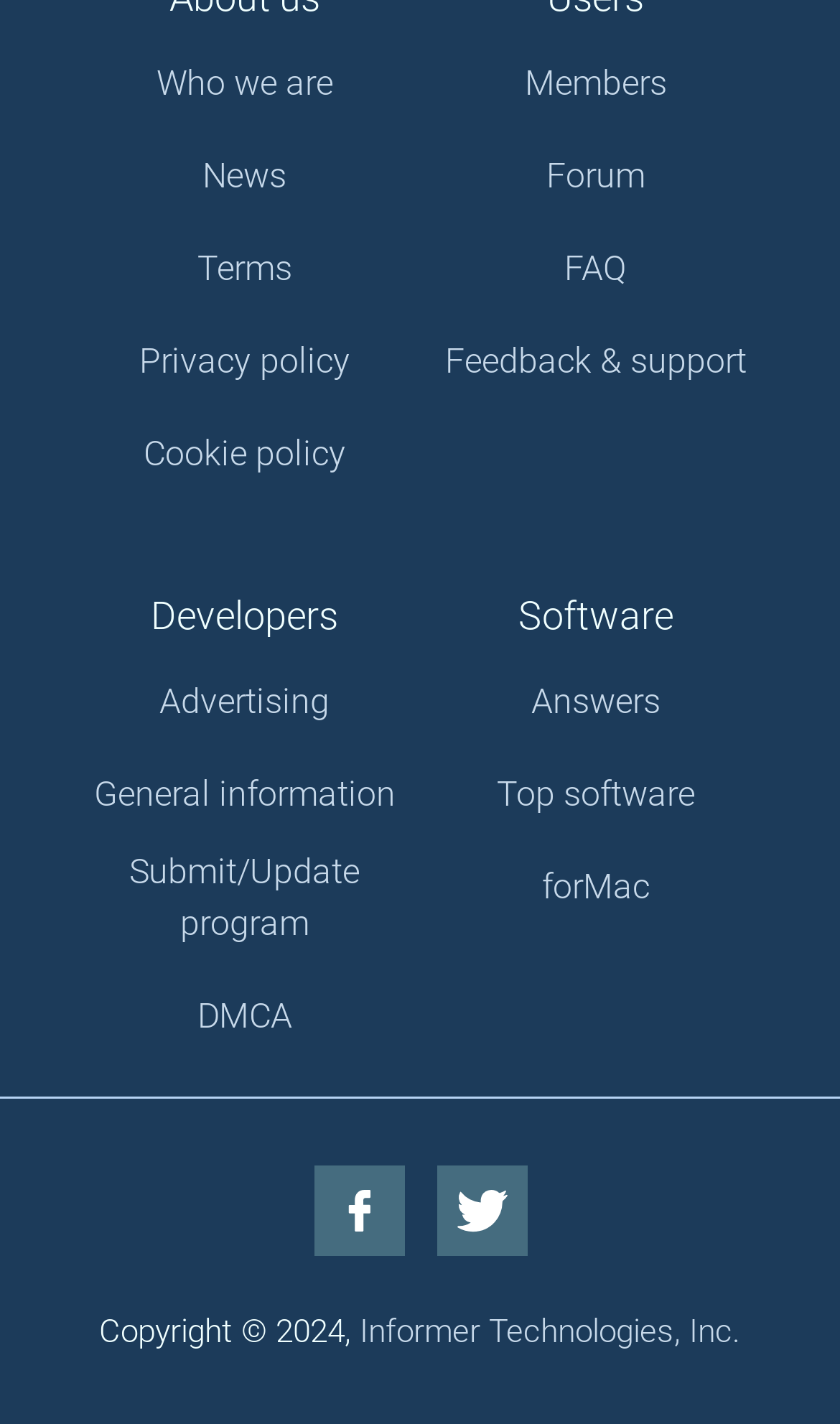Identify the coordinates of the bounding box for the element that must be clicked to accomplish the instruction: "Click on Who we are".

[0.186, 0.041, 0.396, 0.078]